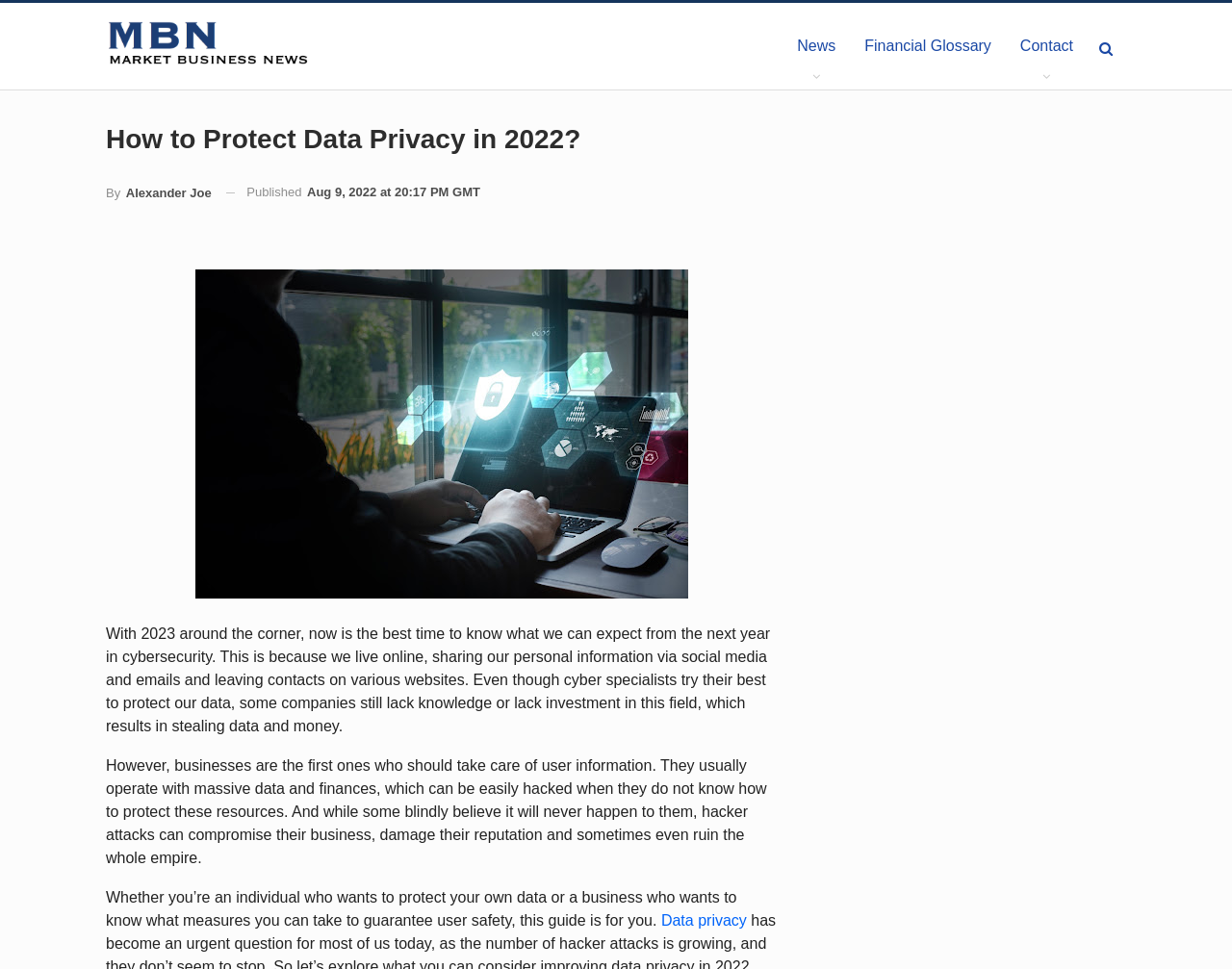Please provide a detailed answer to the question below based on the screenshot: 
When was the article published?

I found the publication date and time by looking at the section below the author's name, where I saw a time element with the text 'Published' and the specific date and time 'Aug 9, 2022 at 20:17 PM GMT'.